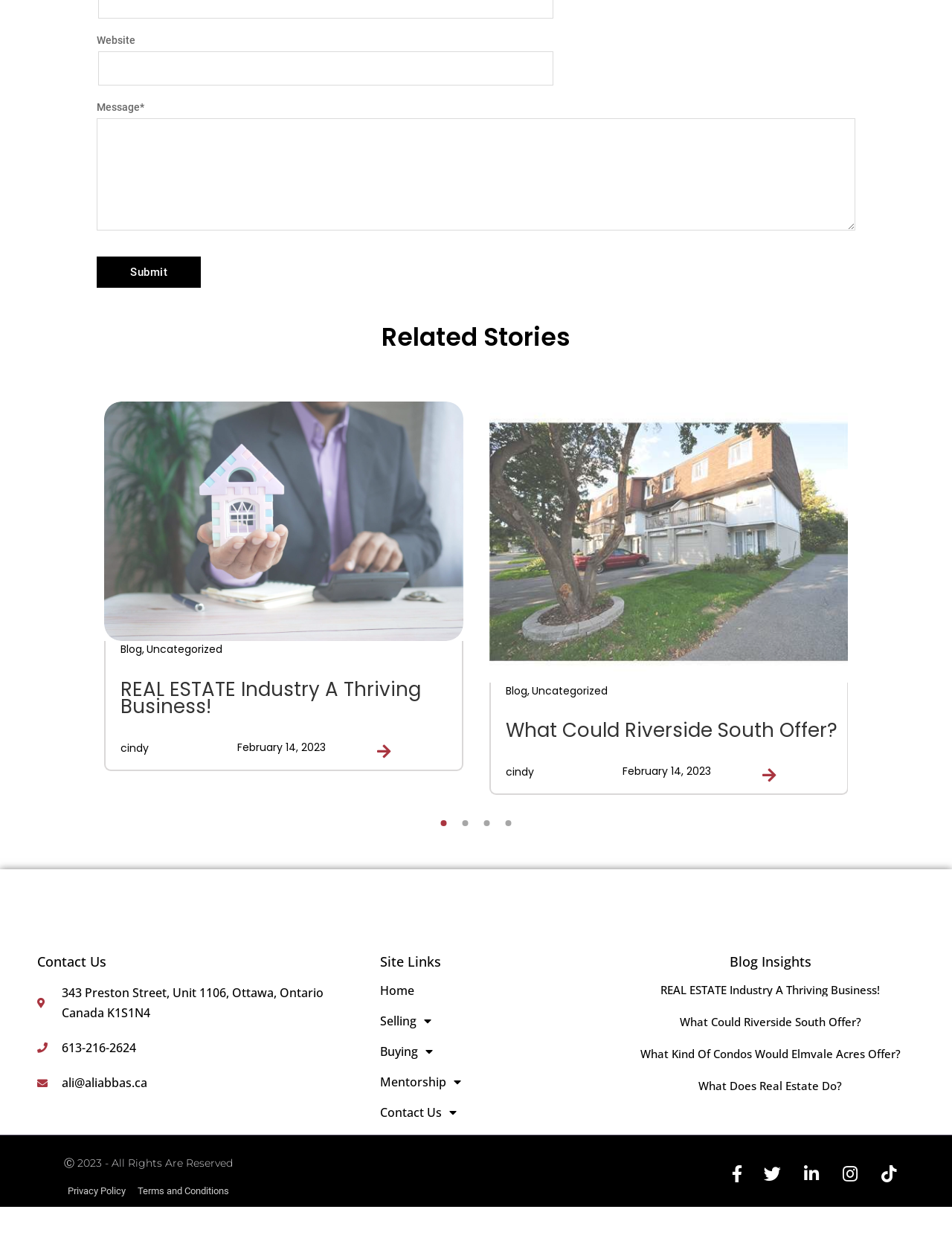Please examine the image and provide a detailed answer to the question: What is the date of the article 'REAL ESTATE Industry A Thriving Business!'?

I found the article 'REAL ESTATE Industry A Thriving Business!' and looked for the date associated with it. The date is mentioned as 'February 14, 2023'.